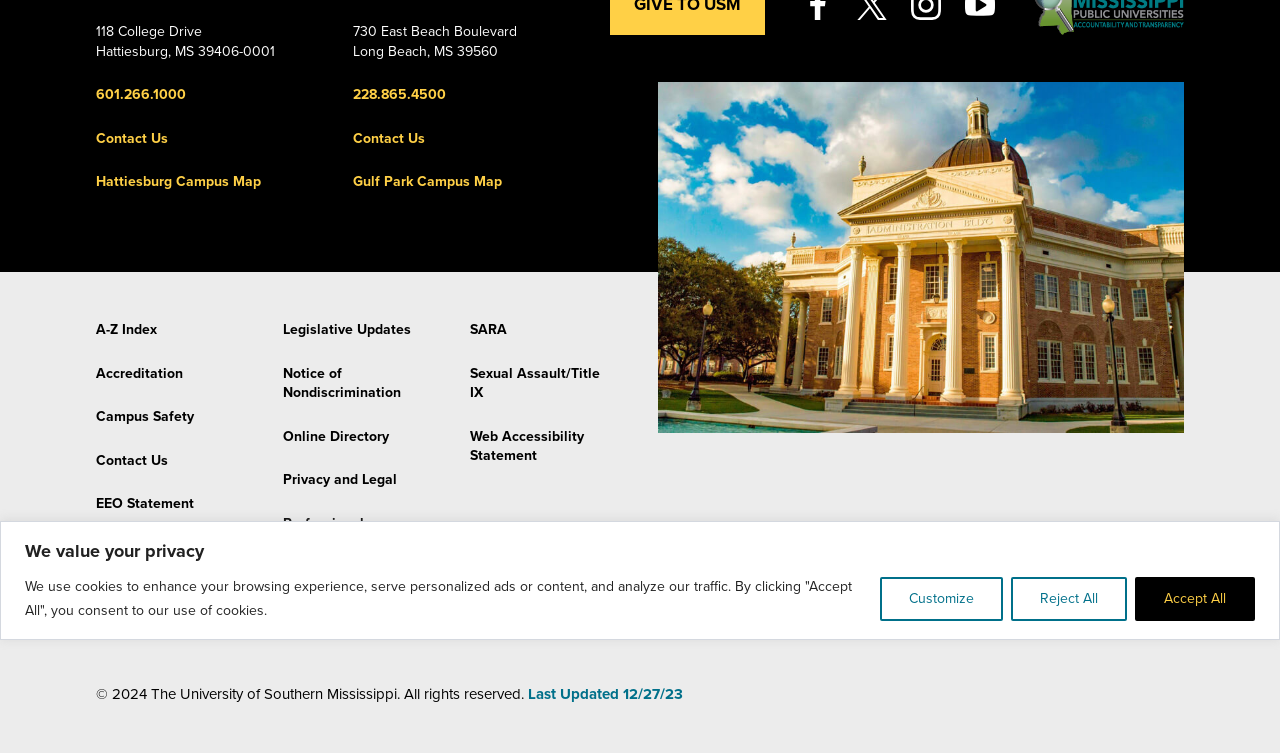Determine the bounding box for the described UI element: "Gulf Park Campus Map".

[0.276, 0.23, 0.392, 0.253]